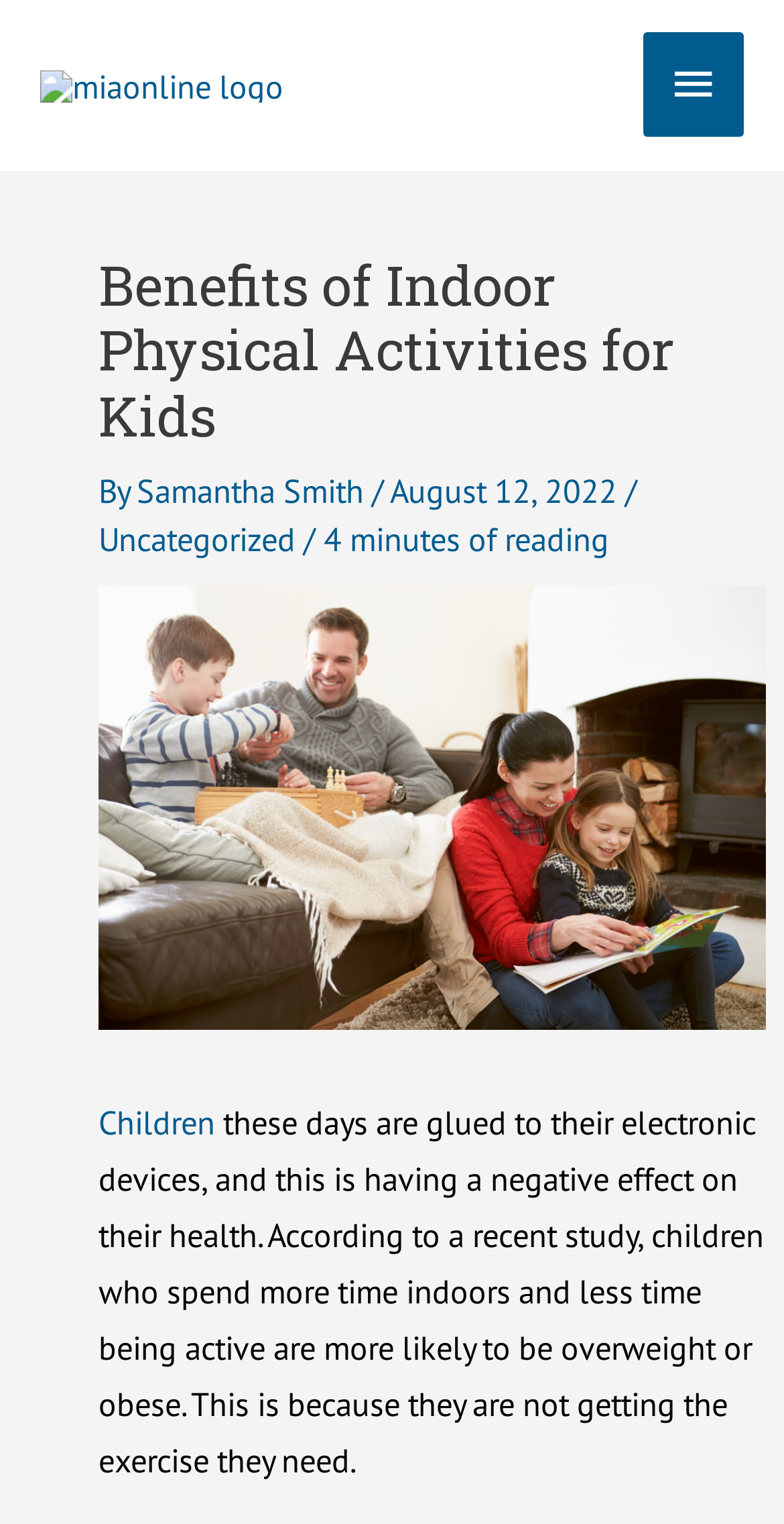Locate the primary headline on the webpage and provide its text.

Benefits of Indoor Physical Activities for Kids